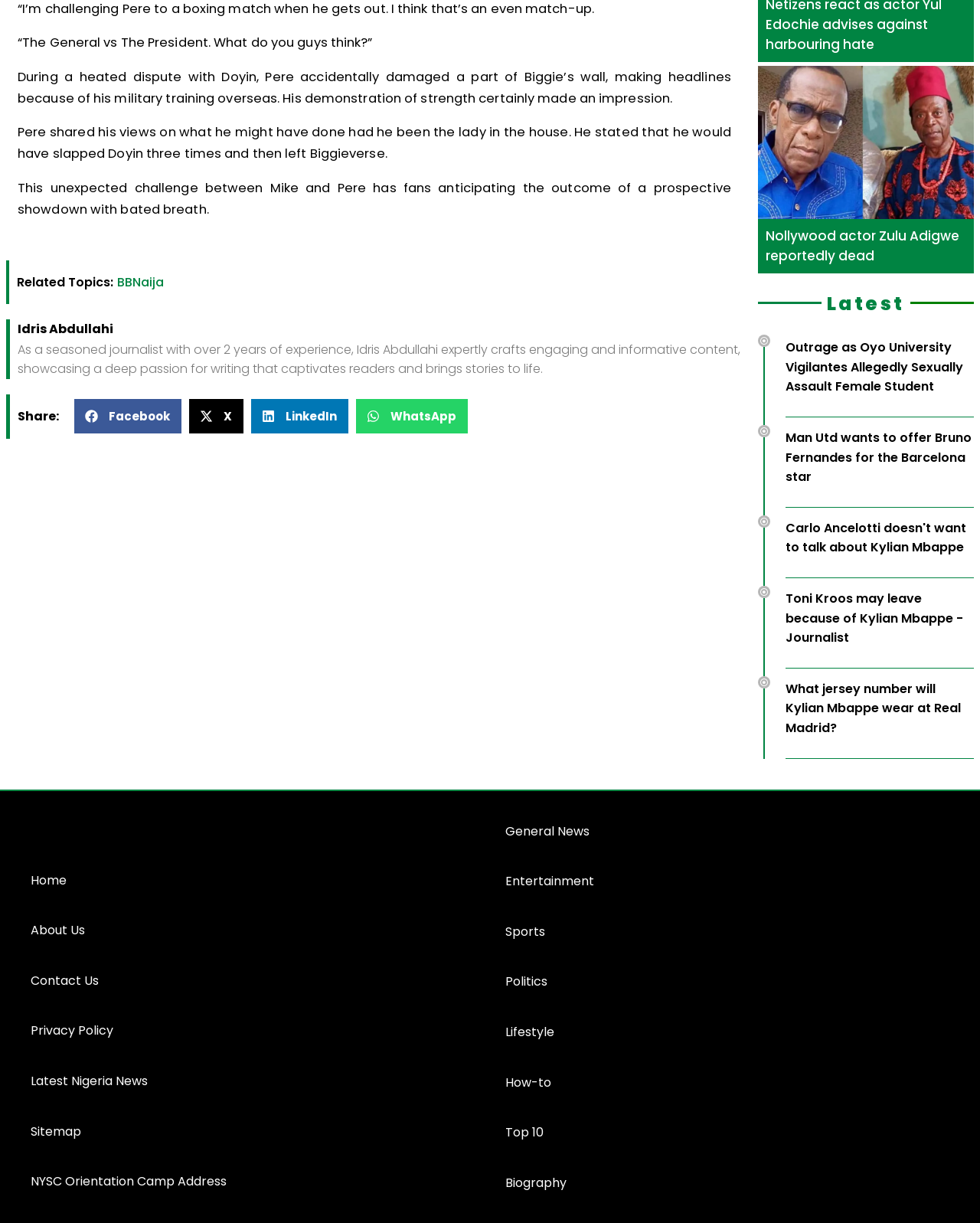Locate the bounding box of the UI element based on this description: "alt="Daily Stand Logo White"". Provide four float numbers between 0 and 1 as [left, top, right, bottom].

[0.016, 0.66, 0.172, 0.687]